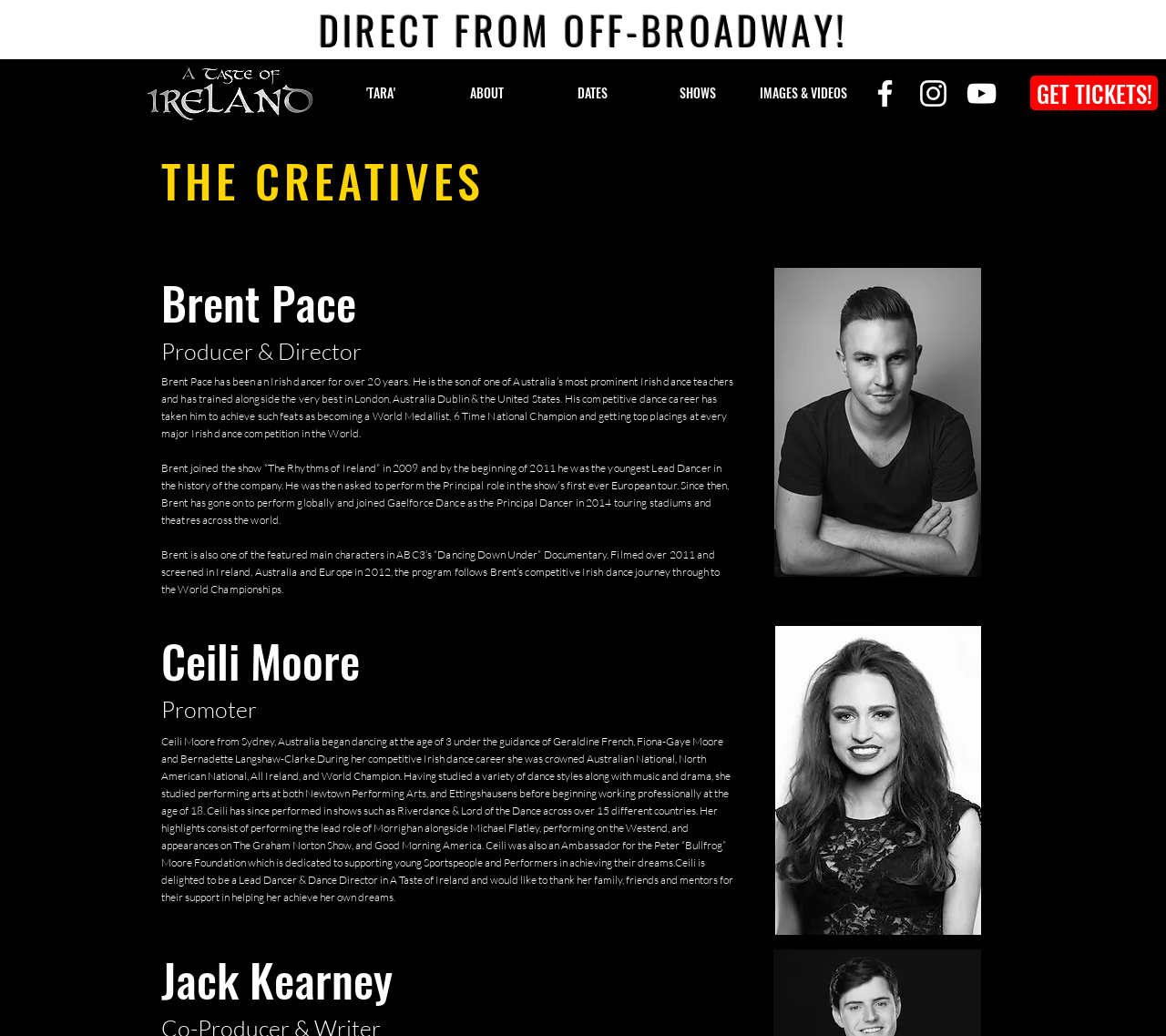Find the main header of the webpage and produce its text content.

DIRECT FROM OFF-BROADWAY!